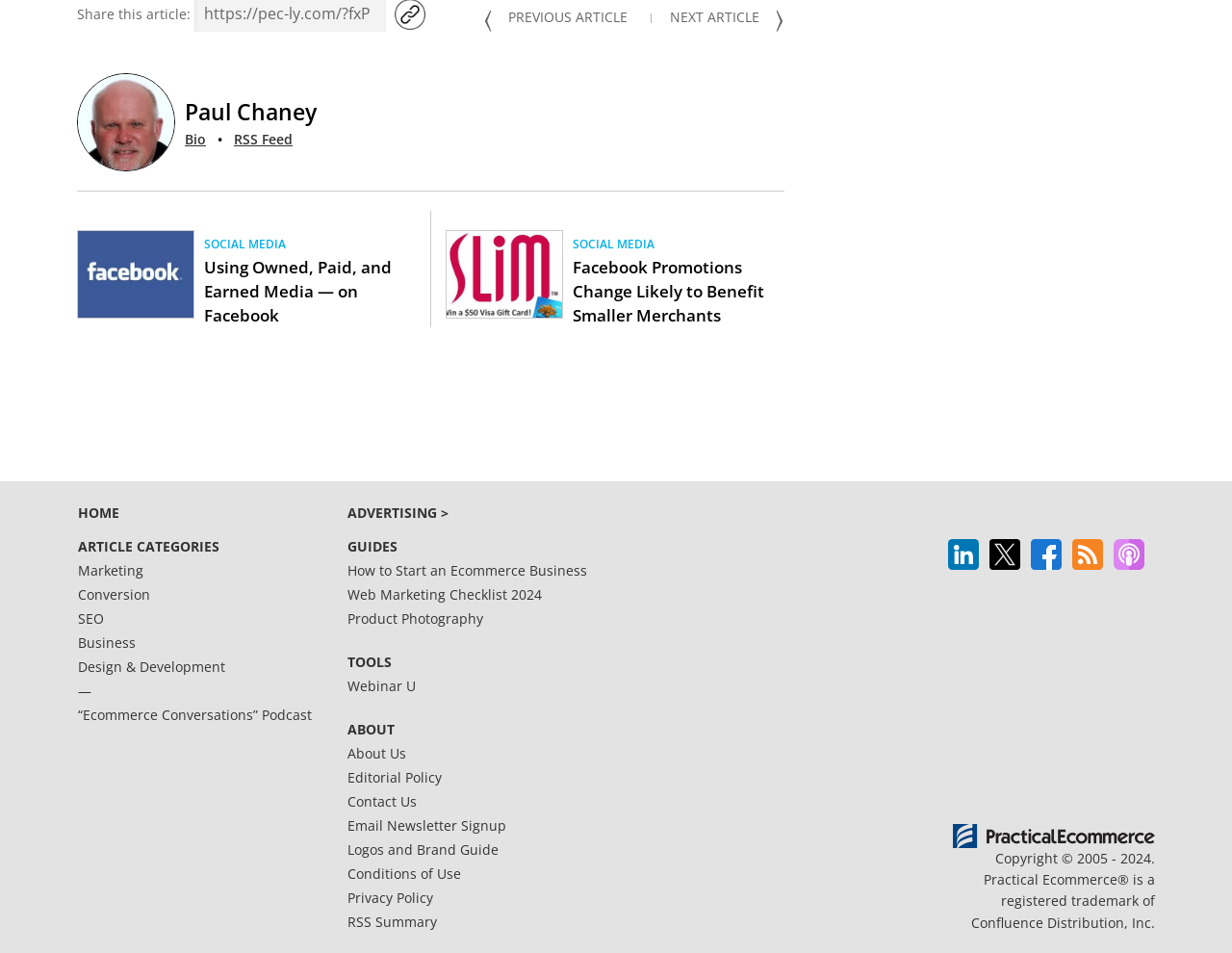Identify the bounding box coordinates of the region that should be clicked to execute the following instruction: "Read the previous article".

[0.392, 0.014, 0.512, 0.033]